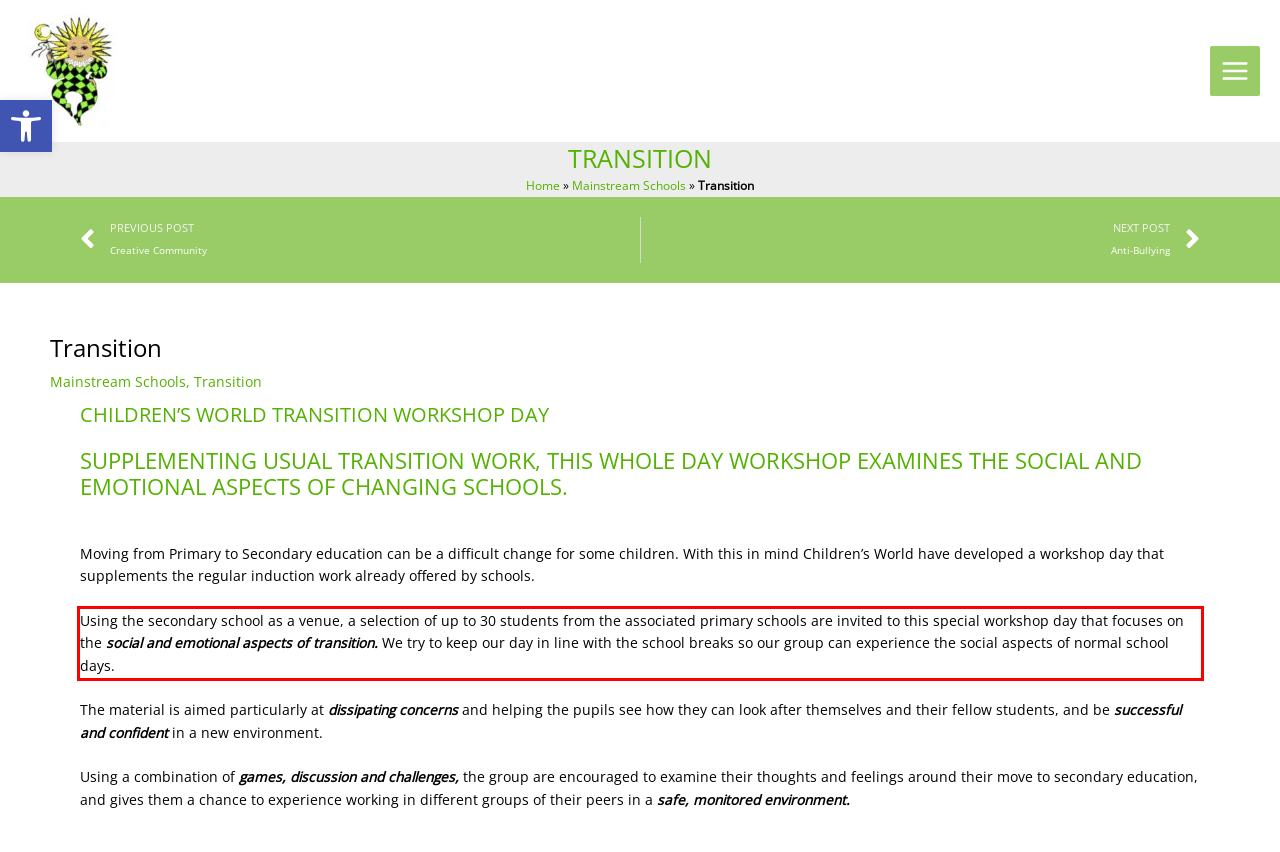You have a screenshot of a webpage with a red bounding box. Use OCR to generate the text contained within this red rectangle.

Using the secondary school as a venue, a selection of up to 30 students from the associated primary schools are invited to this special workshop day that focuses on the social and emotional aspects of transition. We try to keep our day in line with the school breaks so our group can experience the social aspects of normal school days.